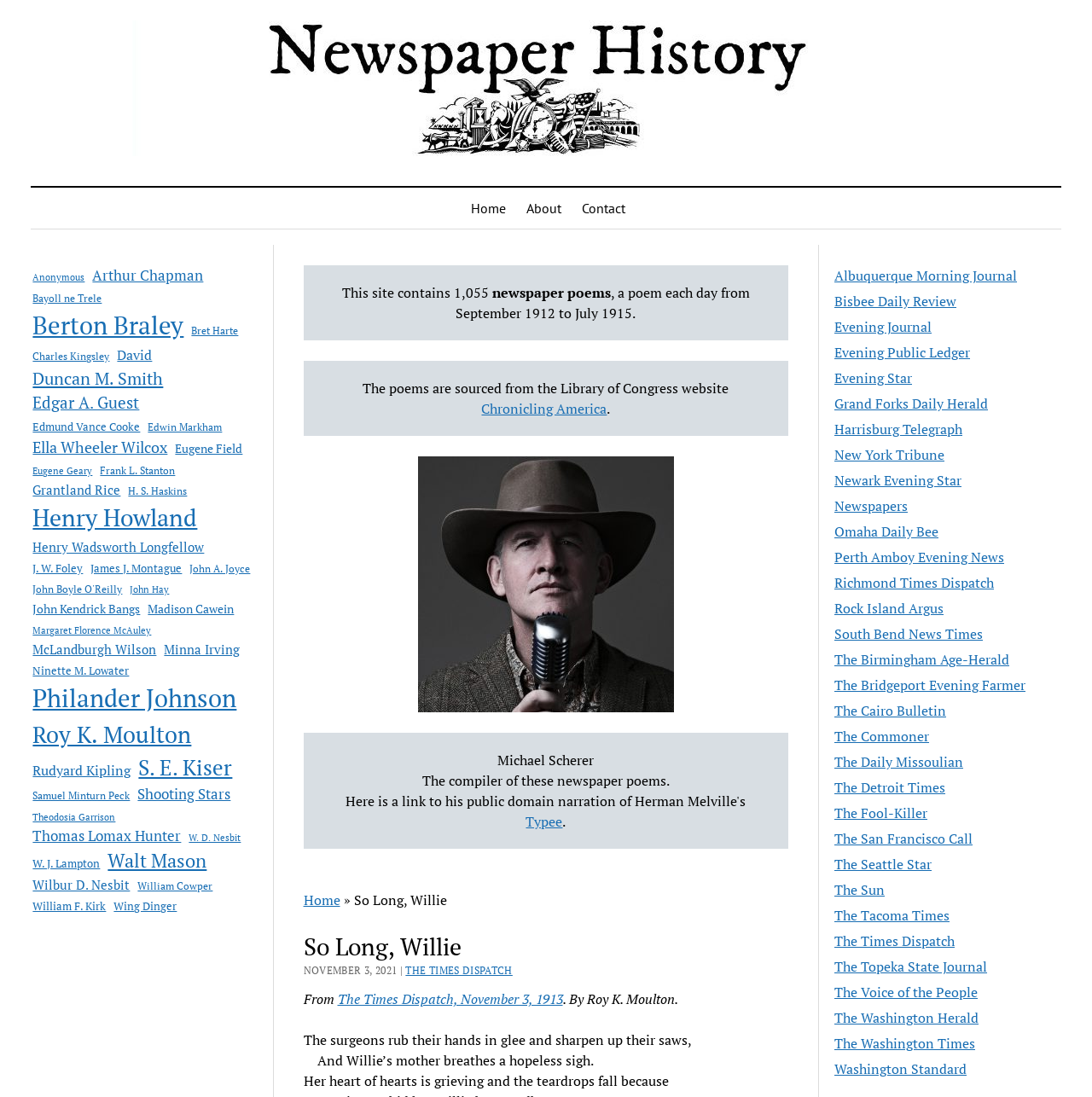Locate the UI element described by Weekly Status Reports and provide its bounding box coordinates. Use the format (top-left x, top-left y, bottom-right x, bottom-right y) with all values as floating point numbers between 0 and 1.

None